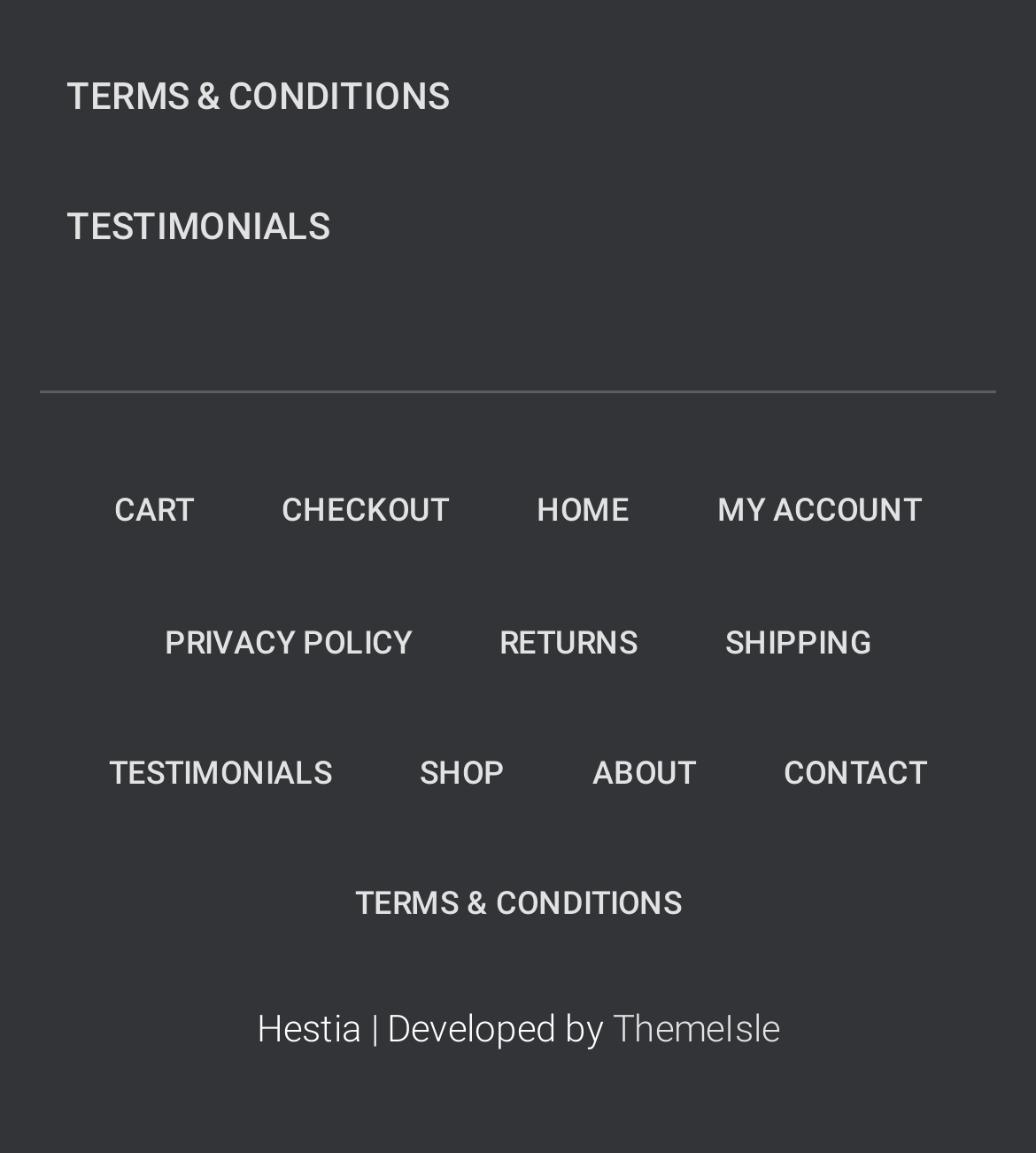Please specify the coordinates of the bounding box for the element that should be clicked to carry out this instruction: "go to about". The coordinates must be four float numbers between 0 and 1, formatted as [left, top, right, bottom].

[0.533, 0.615, 0.71, 0.729]